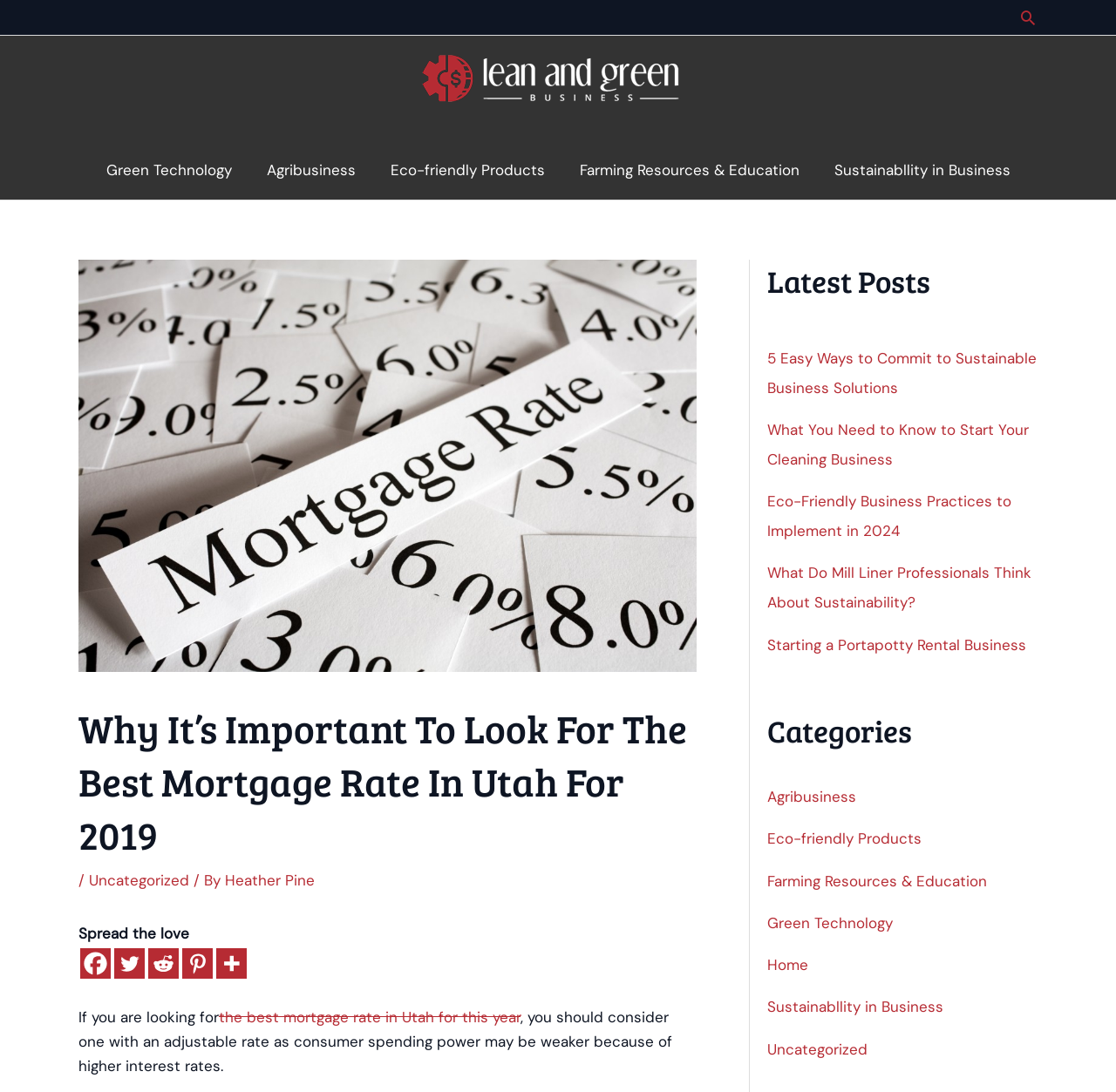Locate and provide the bounding box coordinates for the HTML element that matches this description: "Uncategorized".

[0.688, 0.952, 0.777, 0.969]